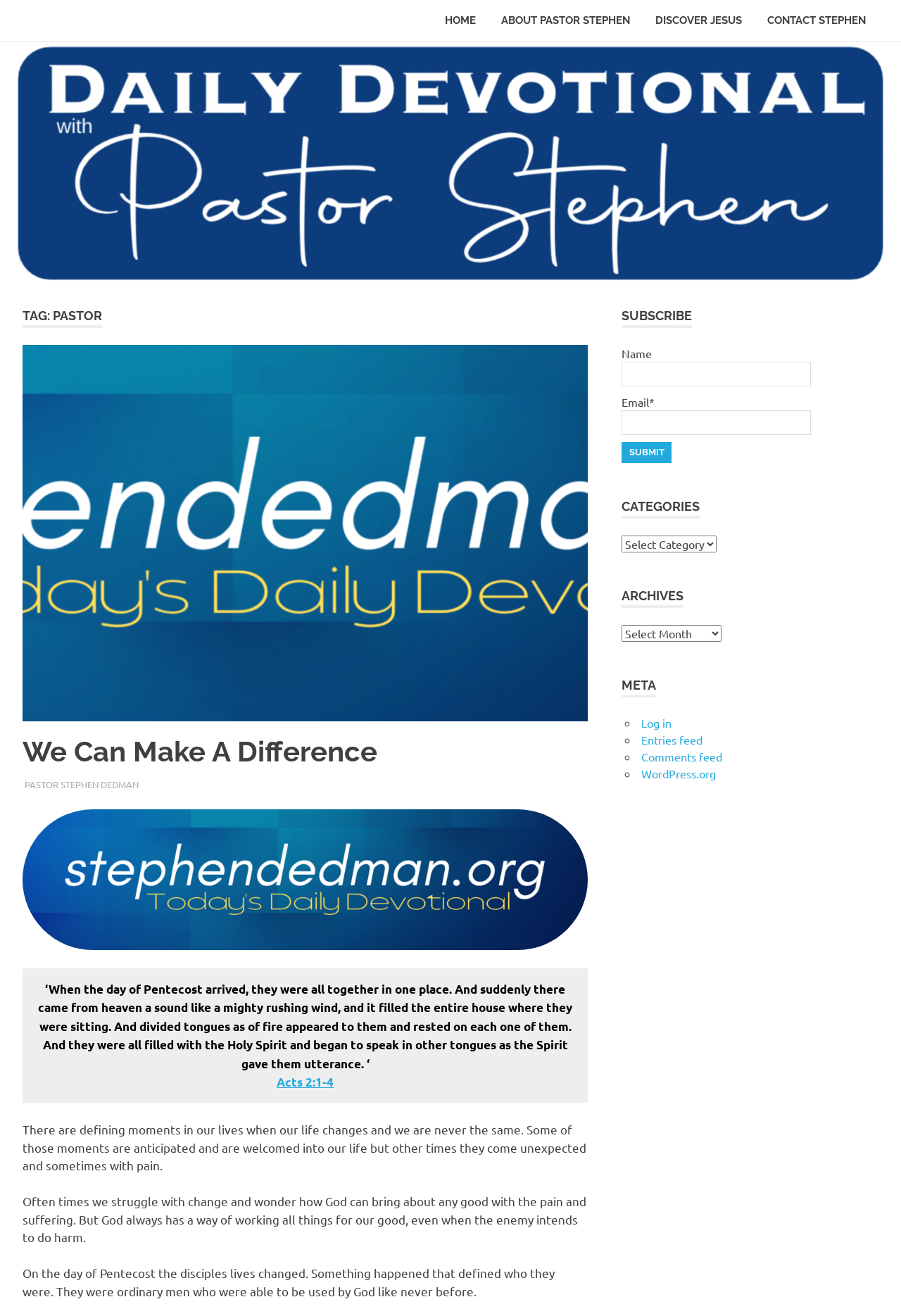Bounding box coordinates are specified in the format (top-left x, top-left y, bottom-right x, bottom-right y). All values are floating point numbers bounded between 0 and 1. Please provide the bounding box coordinate of the region this sentence describes: parent_node: Name name="submit" value="Submit"

[0.69, 0.336, 0.745, 0.352]